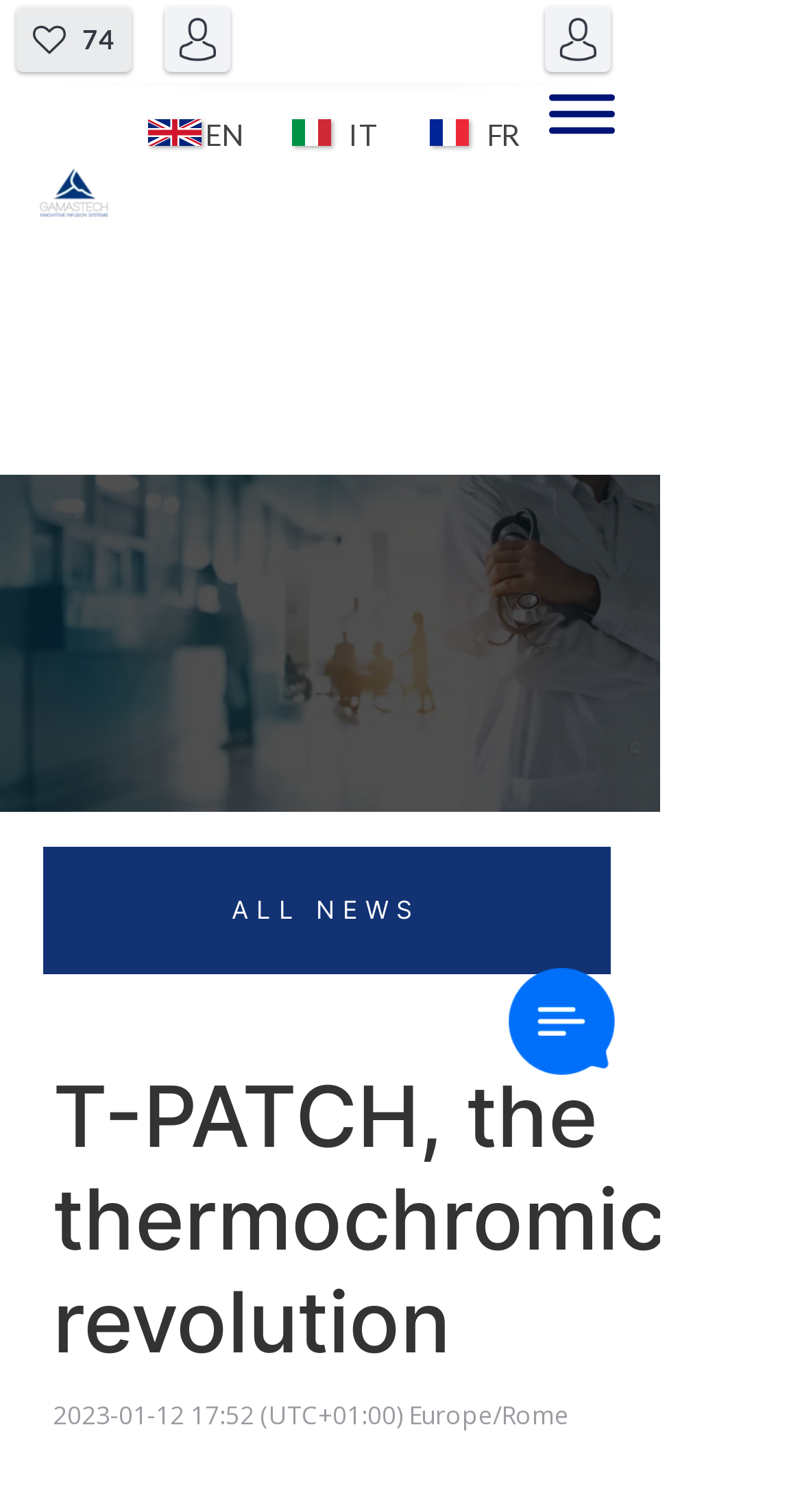How many news are there?
By examining the image, provide a one-word or phrase answer.

74